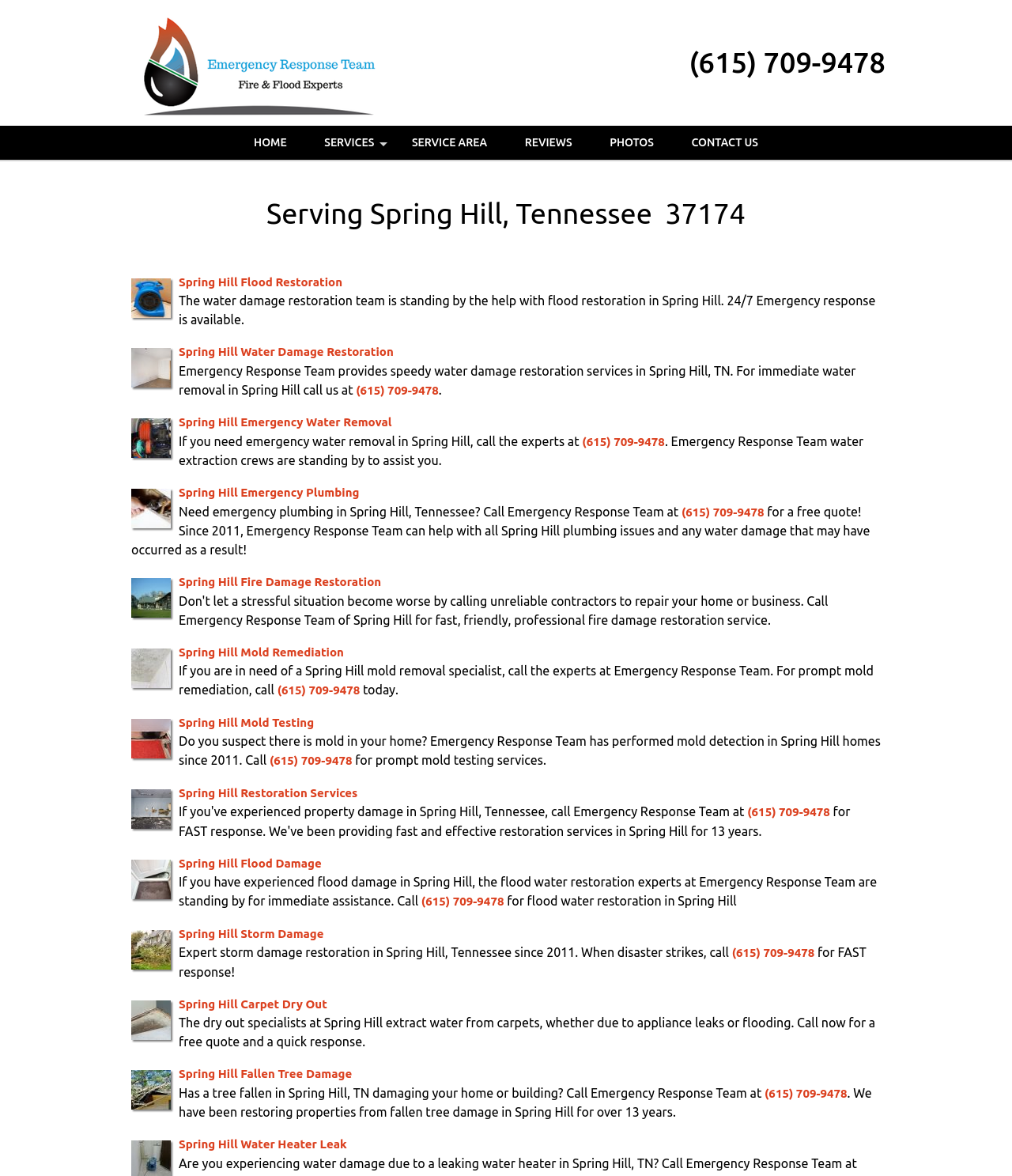Provide a short answer using a single word or phrase for the following question: 
What is the purpose of the 'CONTACT US' link?

To contact Emergency Response Team